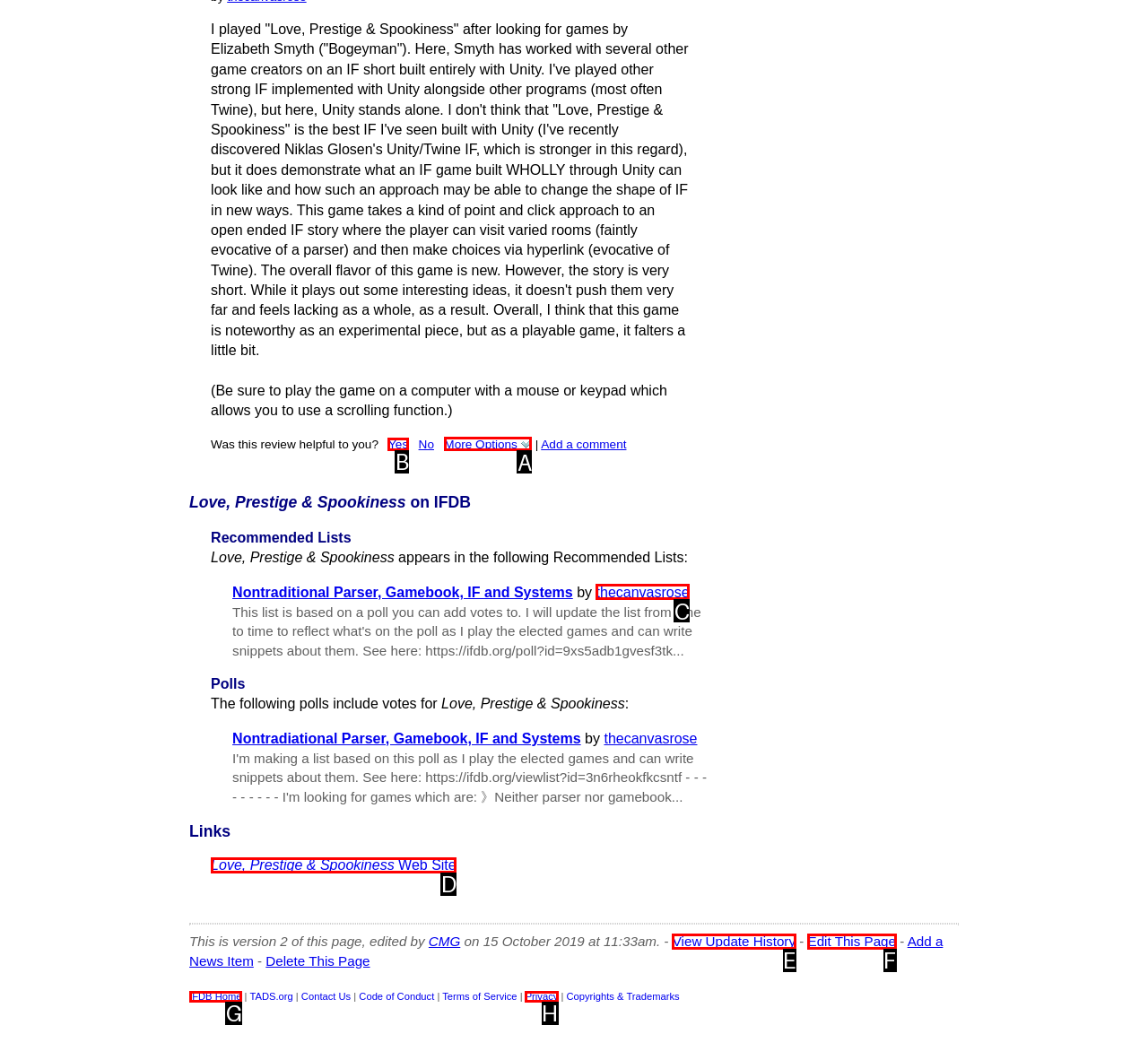Determine which HTML element should be clicked for this task: Click on the 'Home' link
Provide the option's letter from the available choices.

None